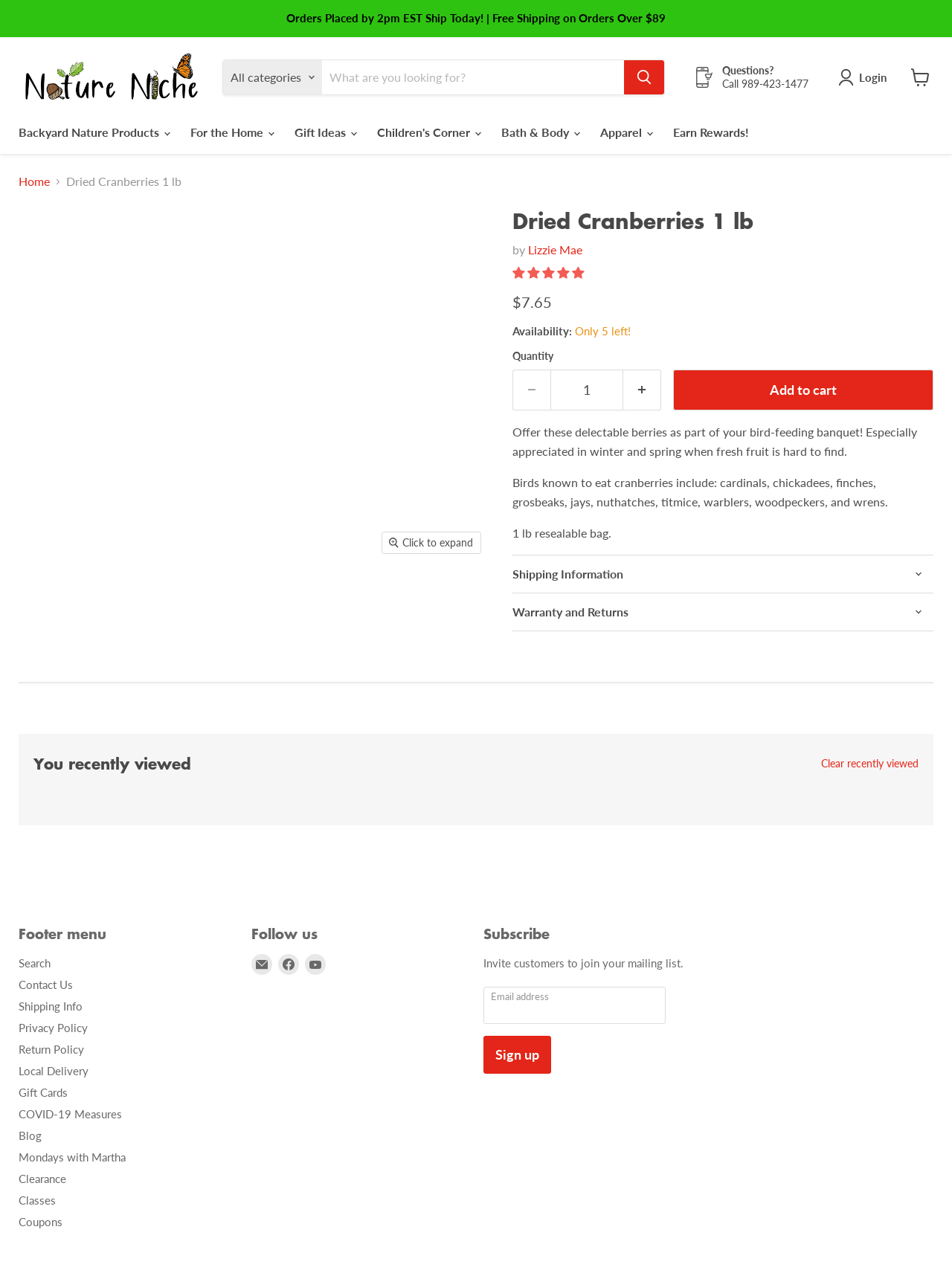Answer the question below in one word or phrase:
What is the price of the Dried Cranberries?

$7.65